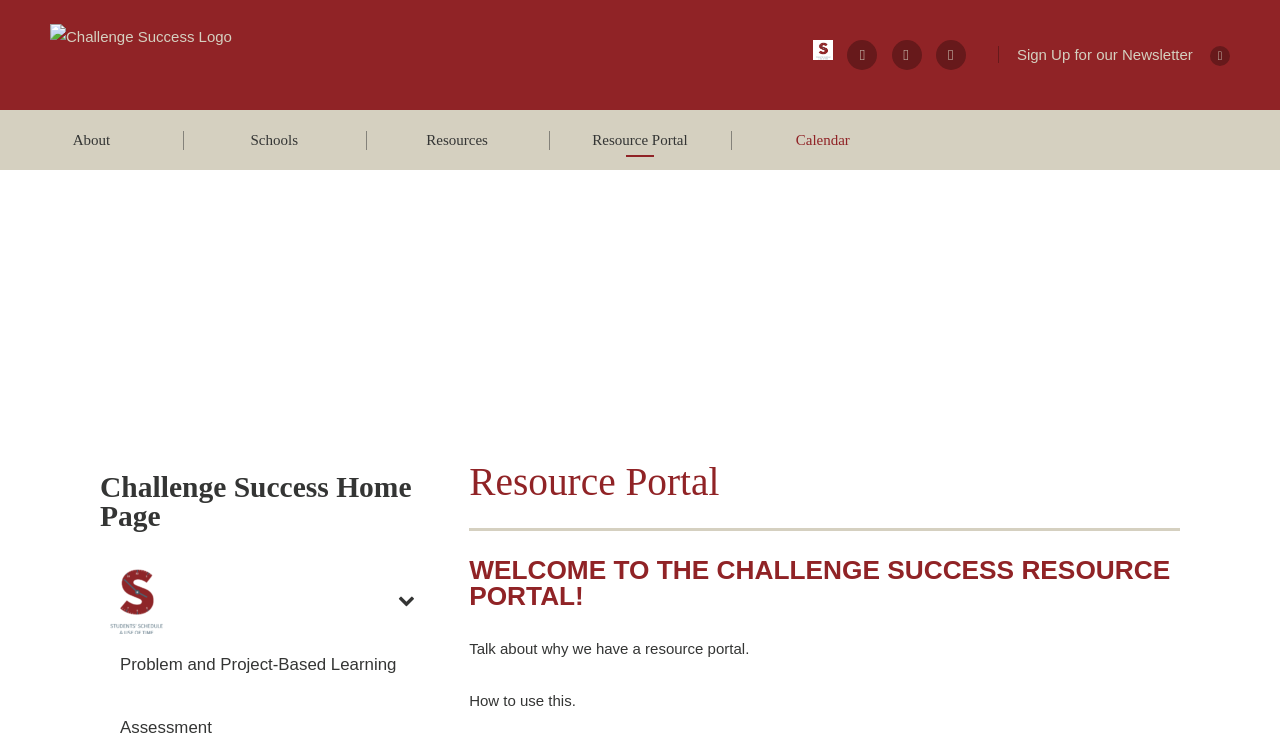What is the logo of Challenge Success?
Examine the image closely and answer the question with as much detail as possible.

The logo of Challenge Success is located at the top left corner of the webpage, with a bounding box coordinate of [0.039, 0.032, 0.181, 0.067]. It is an image element with the text 'Challenge Success Logo'.